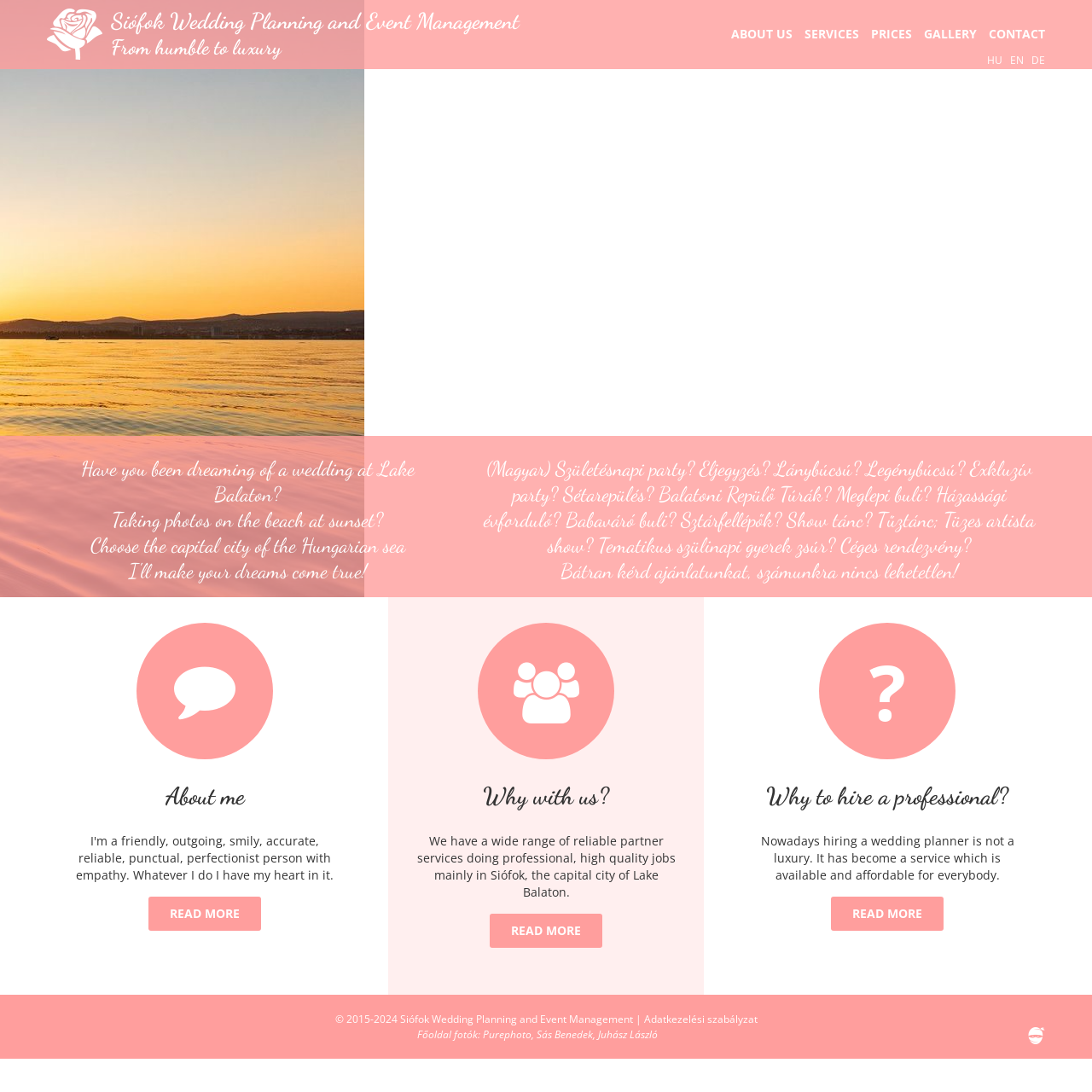What is the main service offered by this company?
Please provide a full and detailed response to the question.

Based on the webpage content, the company provides wedding planning and event management services, as indicated by the heading 'Siófok esküvő- és rendezvényszervezés Siófok Wedding Planning and Event Management' and the links 'ABOUT US', 'SERVICES', 'PRICES', 'GALLERY', and 'CONTACT'.